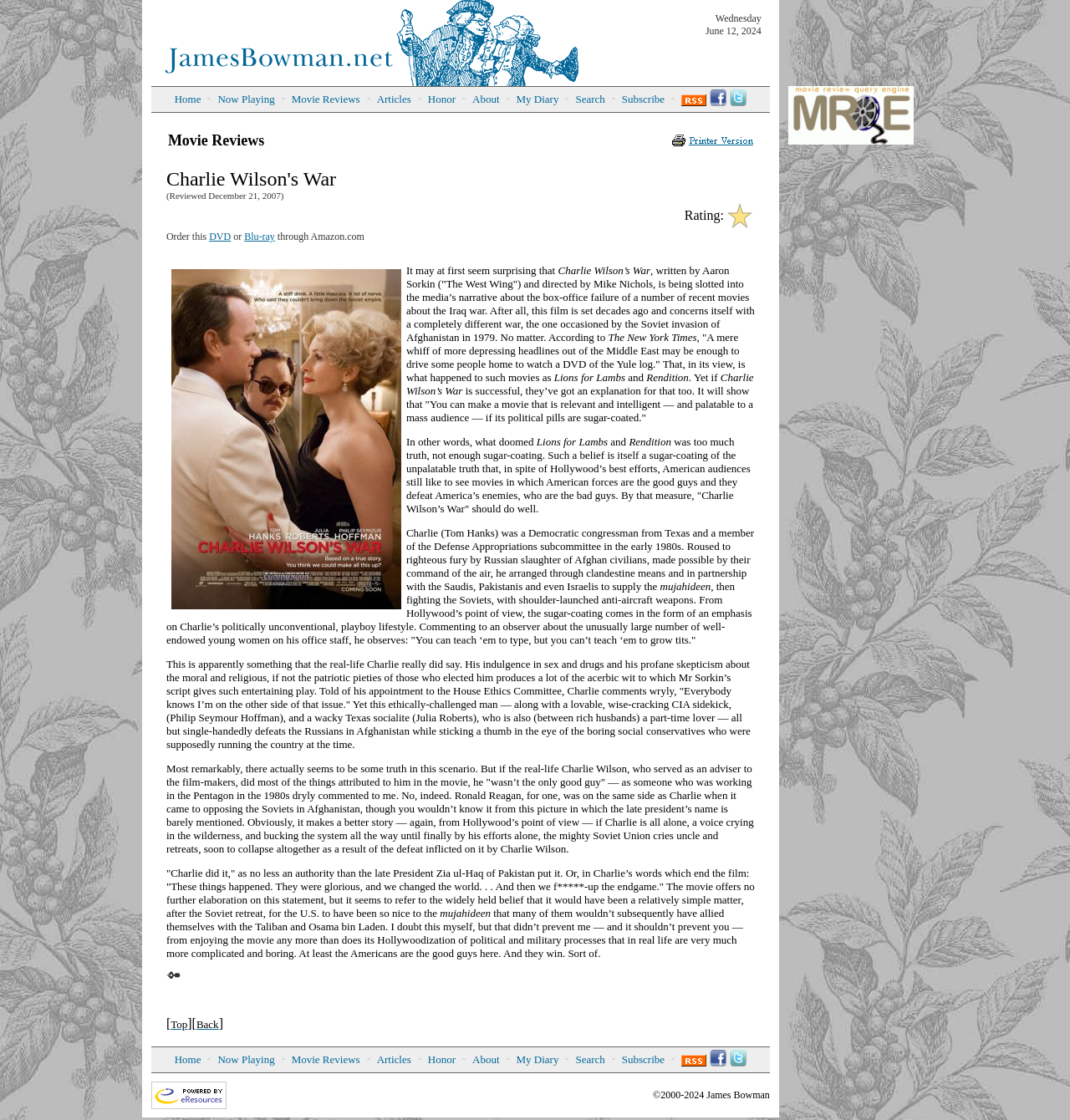Please find the bounding box coordinates for the clickable element needed to perform this instruction: "Read the review of Charlie Wilson's War".

[0.155, 0.114, 0.705, 0.921]